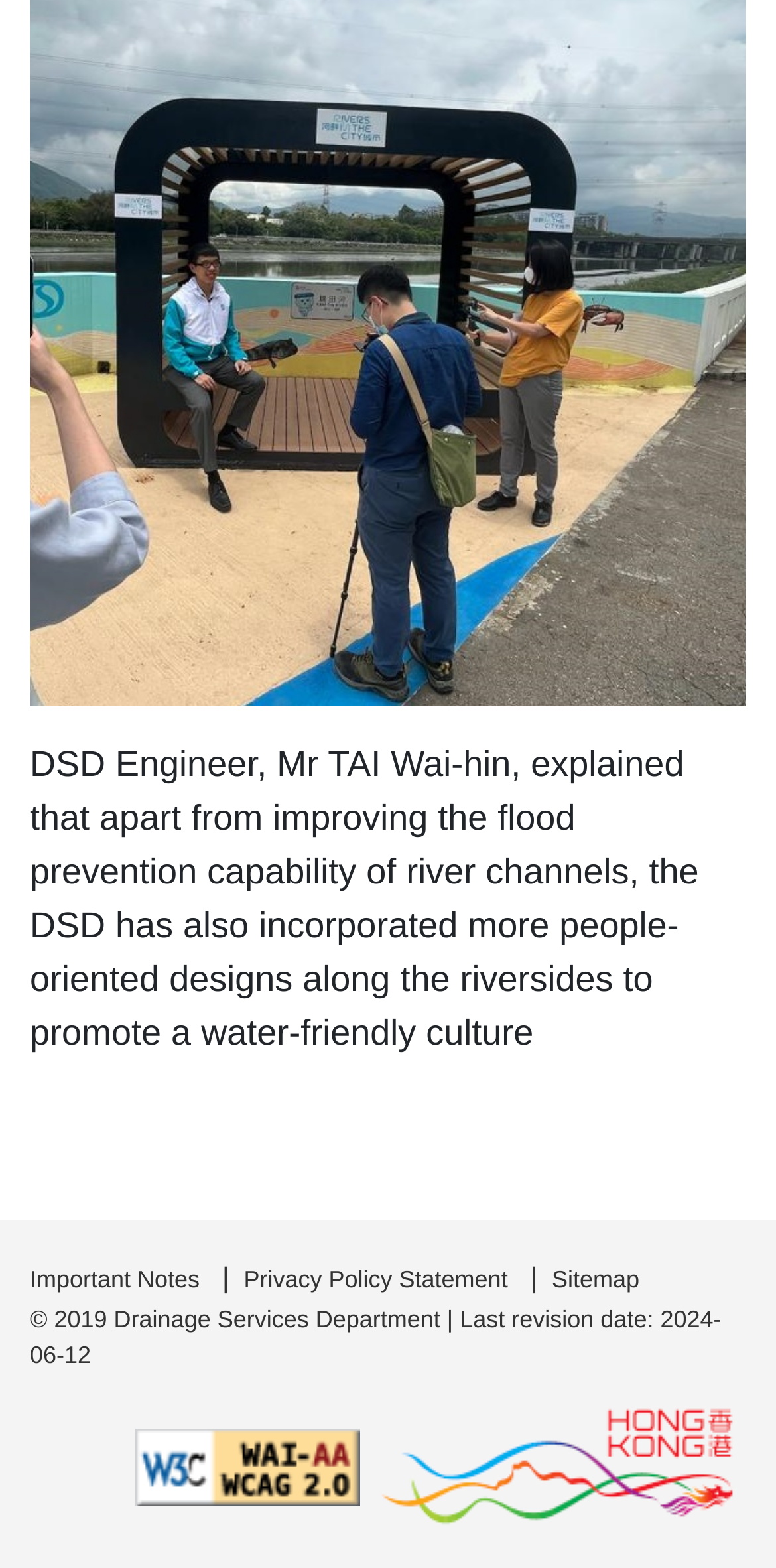Please respond to the question with a concise word or phrase:
What is the revision date of the webpage?

2024-06-12